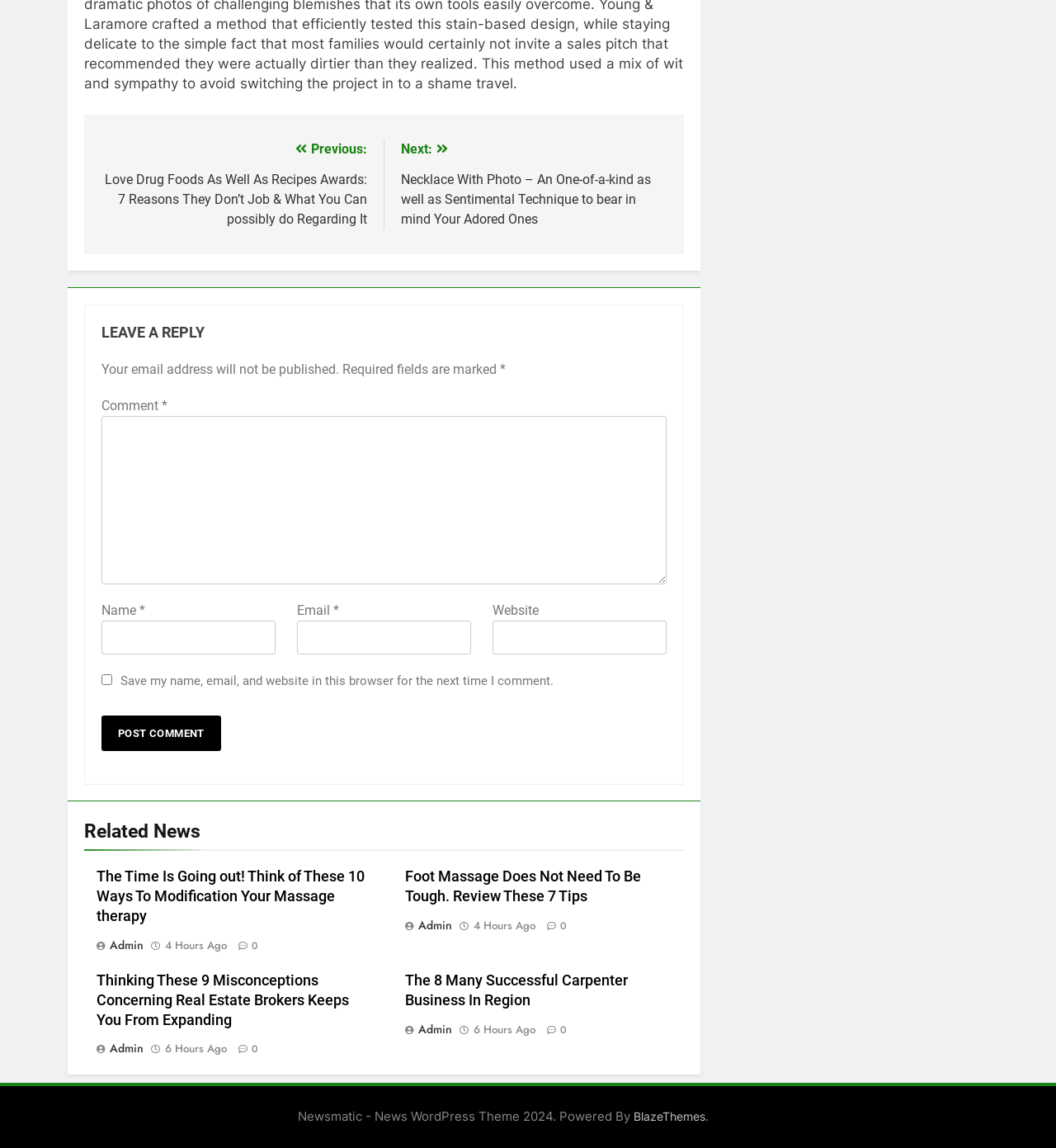Given the description of a UI element: "parent_node: Name * name="author"", identify the bounding box coordinates of the matching element in the webpage screenshot.

[0.096, 0.541, 0.261, 0.57]